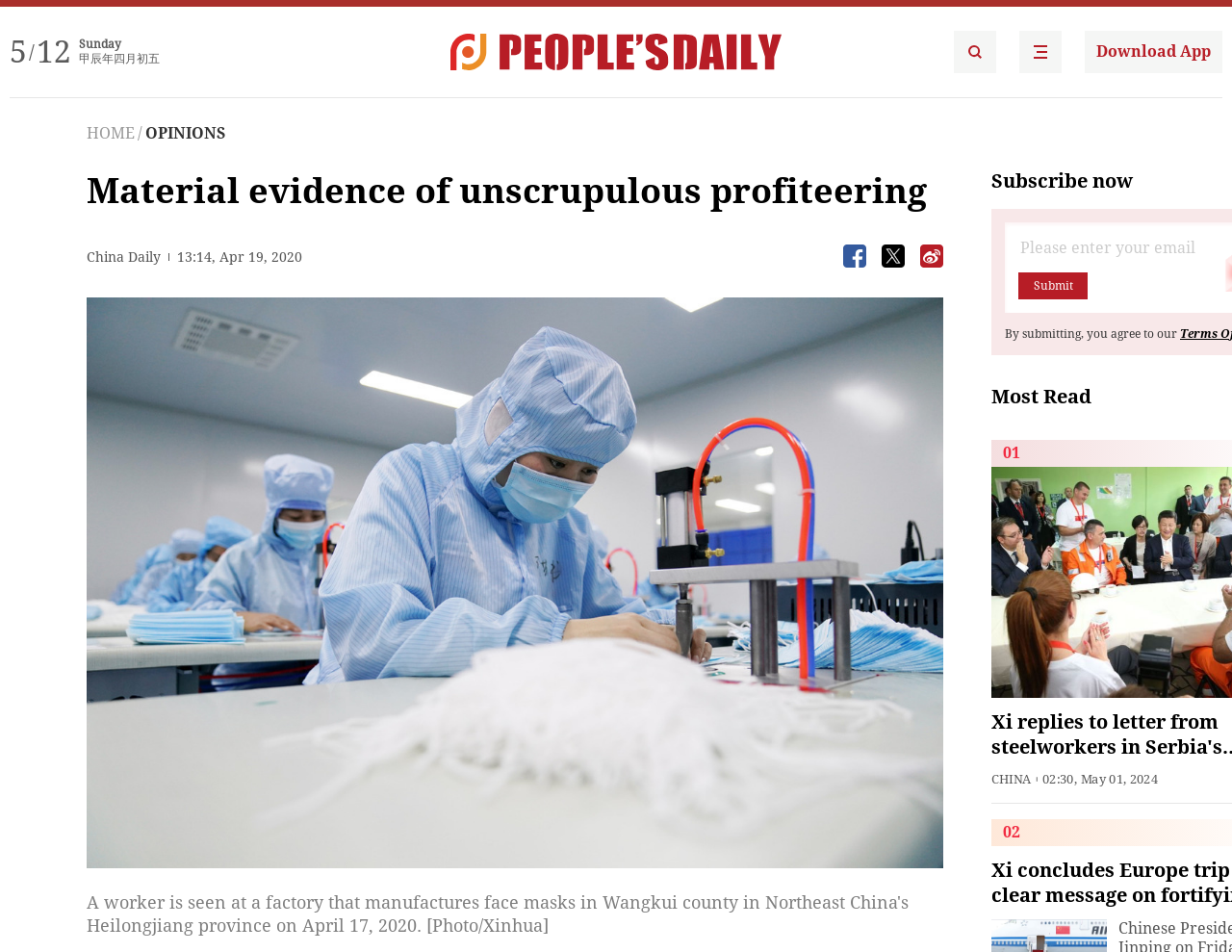Given the element description "alt="People's Daily English language App"", identify the bounding box of the corresponding UI element.

[0.827, 0.032, 0.862, 0.077]